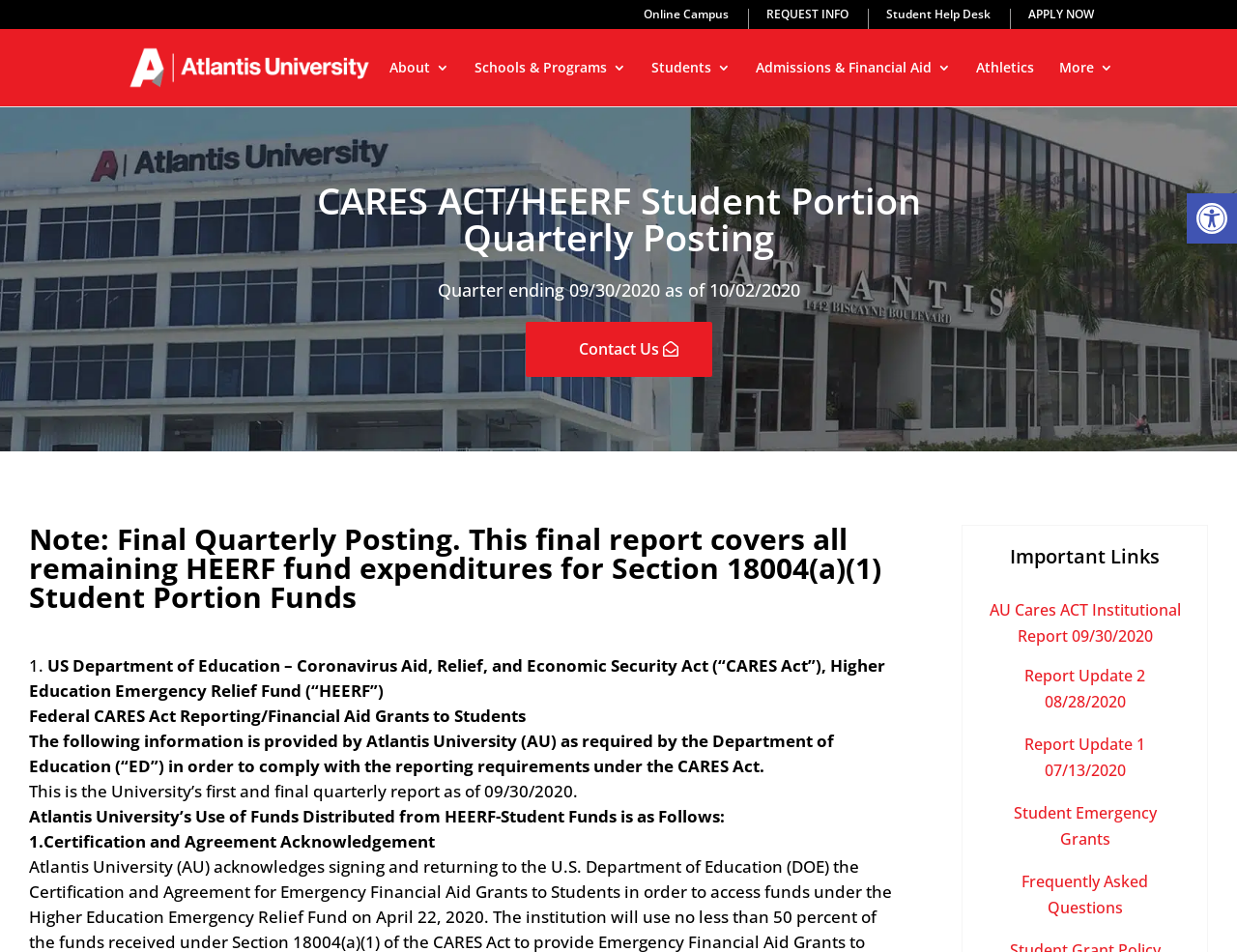Respond to the following question using a concise word or phrase: 
What is the section title above the links?

Important Links